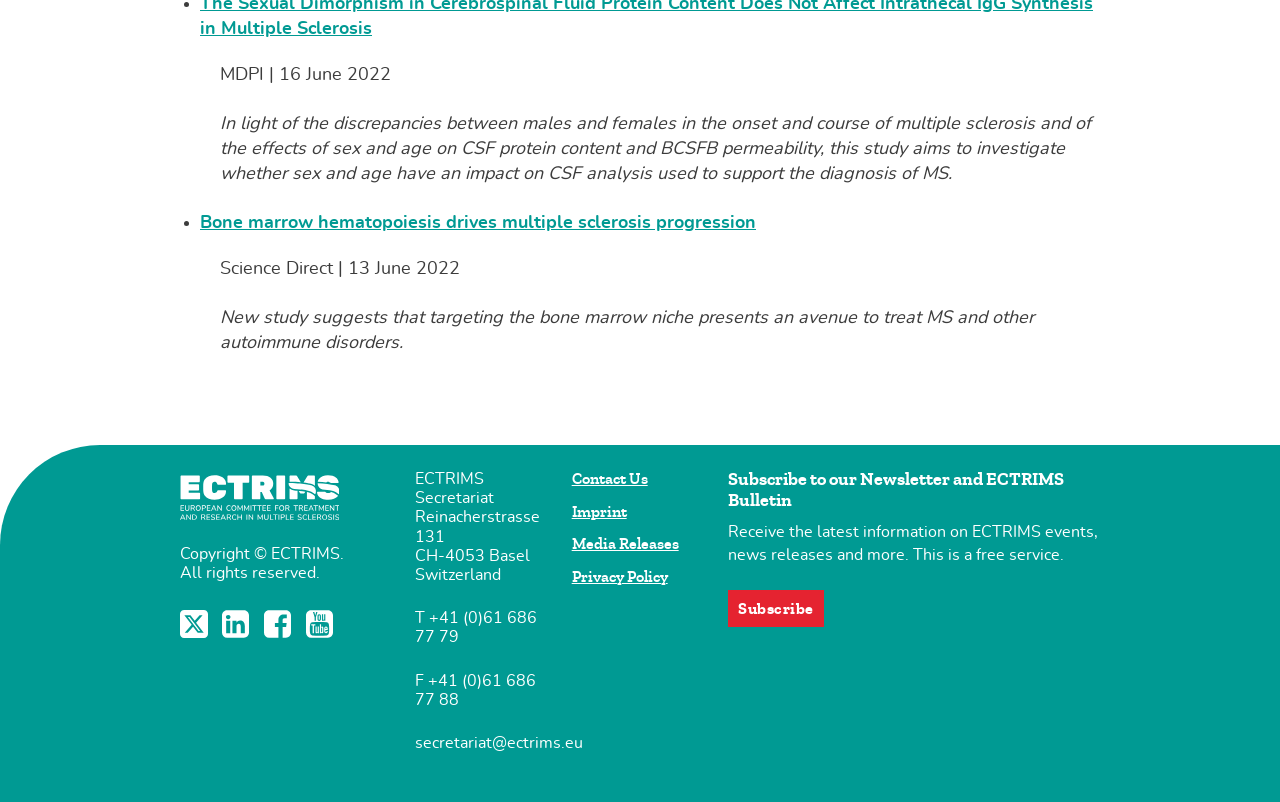Please indicate the bounding box coordinates for the clickable area to complete the following task: "Contact ECTRIMS". The coordinates should be specified as four float numbers between 0 and 1, i.e., [left, top, right, bottom].

[0.447, 0.586, 0.506, 0.609]